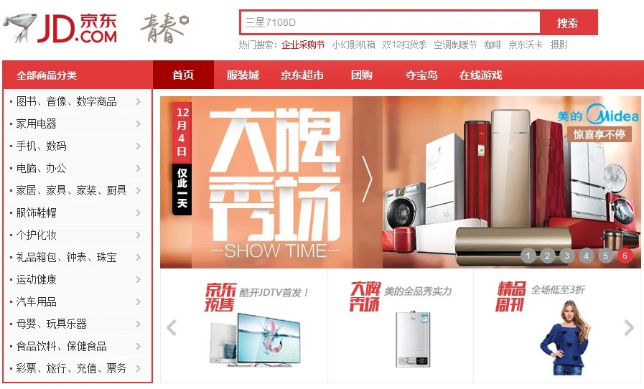Detail every significant feature and component of the image.

The image showcases the homepage of JD.com, a leading Chinese e-commerce platform known for its vast selection of goods and efficient logistics. Prominently displayed on the main page is a colorful promotional section labeled "SHOW TIME," highlighting various products including modern appliances and electronics. To the left, there is a navigational menu providing easy access to different categories such as home appliances, electronics, mobile devices, and more. The design is vibrant and inviting, indicating ongoing promotions and seasonal offers to engage shoppers. The date "December 4" suggests a specific promotional event, emphasizing JD’s strategy to attract customers during key shopping periods.